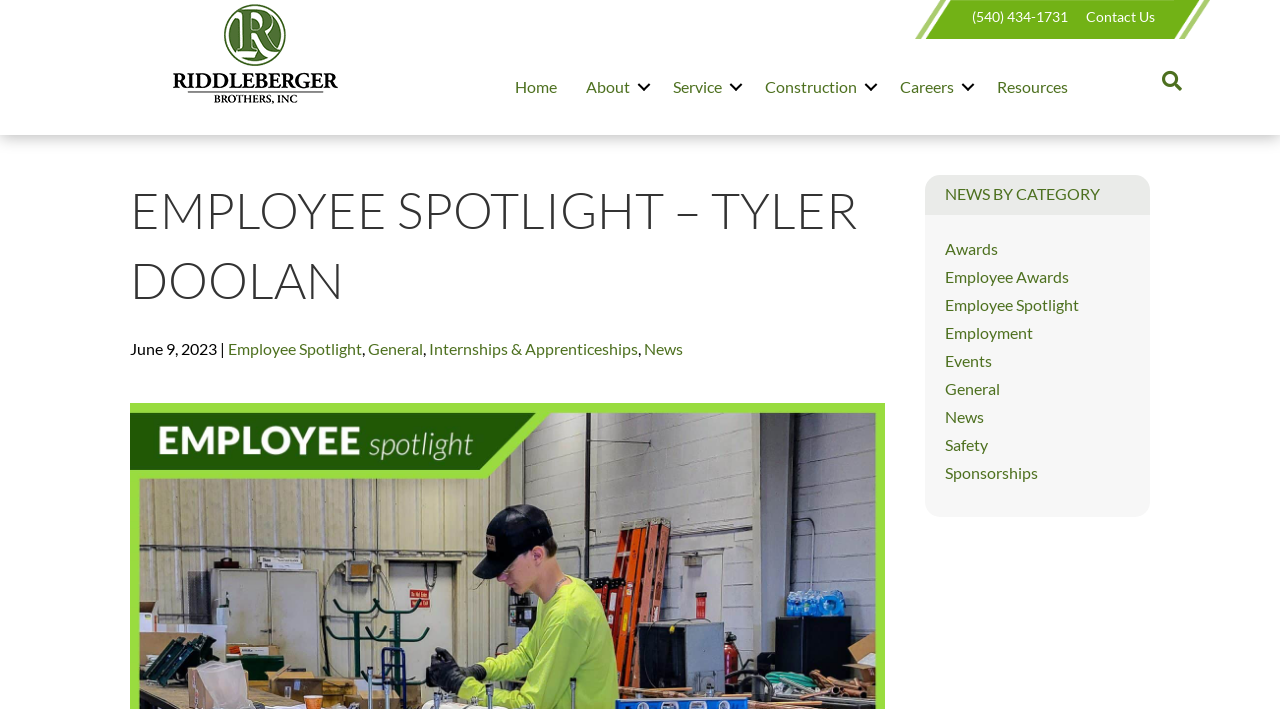Provide a single word or phrase to answer the given question: 
What is the current page that the user is on?

Employee Spotlight